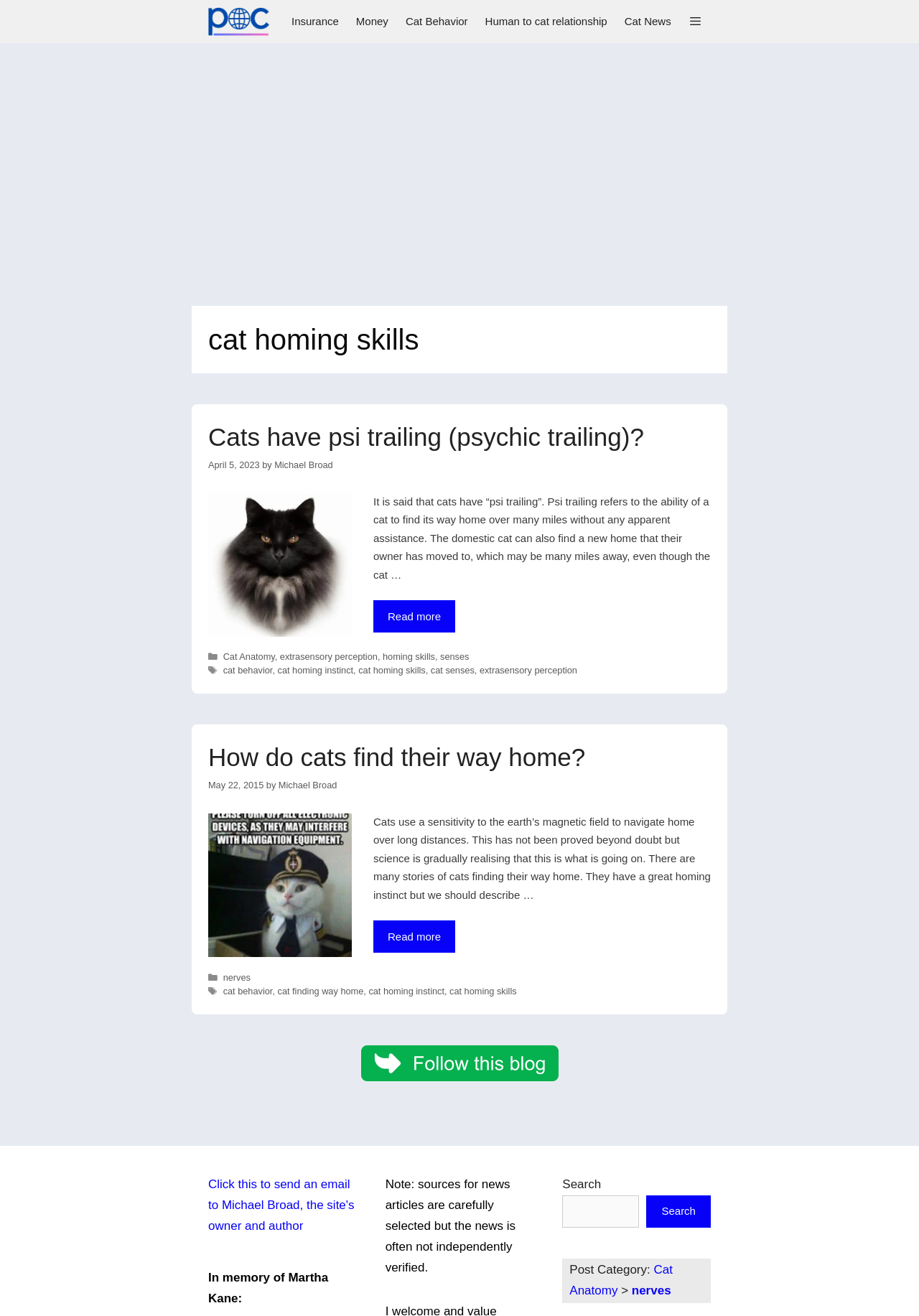Who is the author of the articles?
Please provide a comprehensive answer to the question based on the webpage screenshot.

I found the answer by looking at the links and text associated with the author's name, which appears multiple times on the webpage.